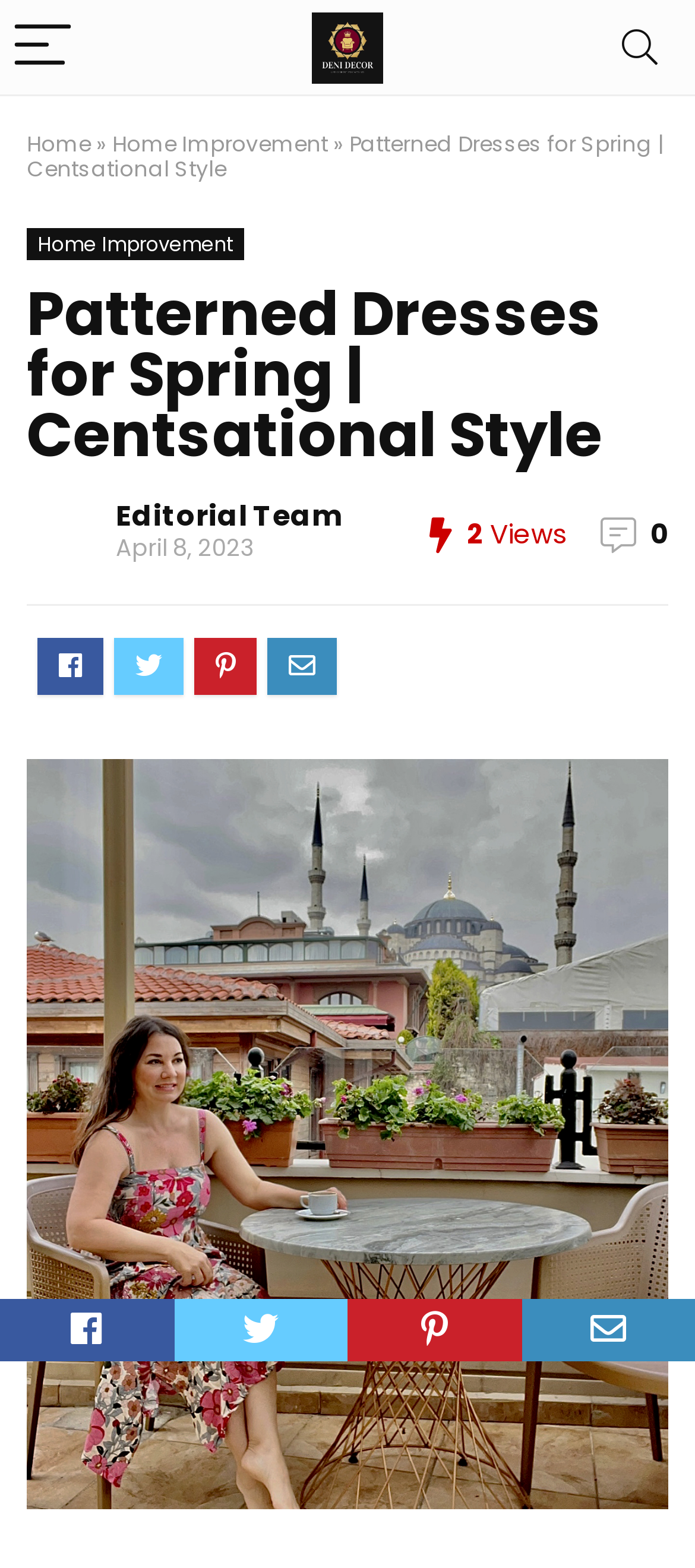Find the UI element described as: "Home Improvement" and predict its bounding box coordinates. Ensure the coordinates are four float numbers between 0 and 1, [left, top, right, bottom].

[0.162, 0.082, 0.472, 0.101]